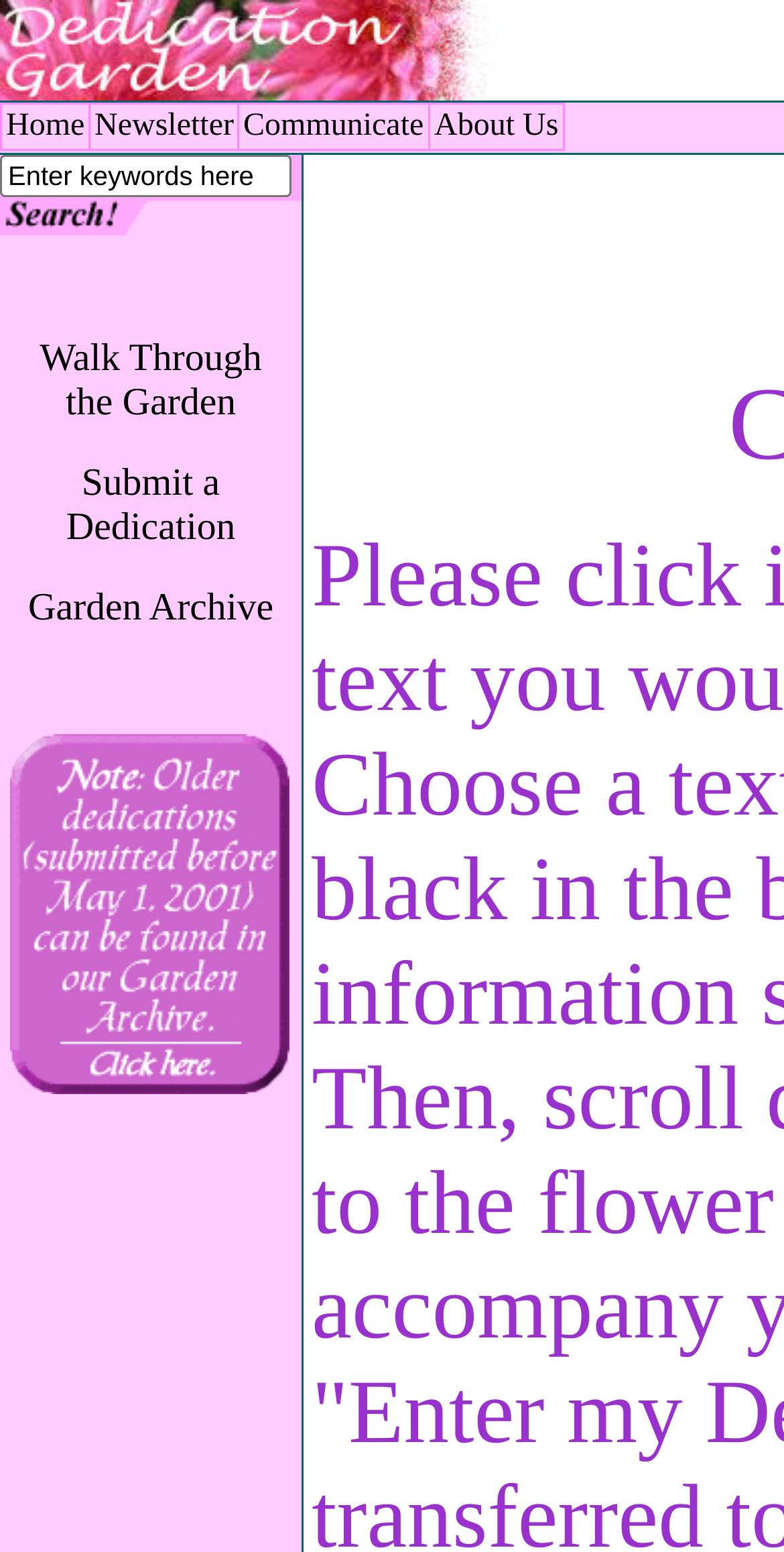What is the purpose of the search box?
Based on the visual information, provide a detailed and comprehensive answer.

The search box is located in the top section of the webpage, and it has a label 'Search The Ribbon'. This suggests that the search box is intended for users to search for specific content within The Ribbon website.